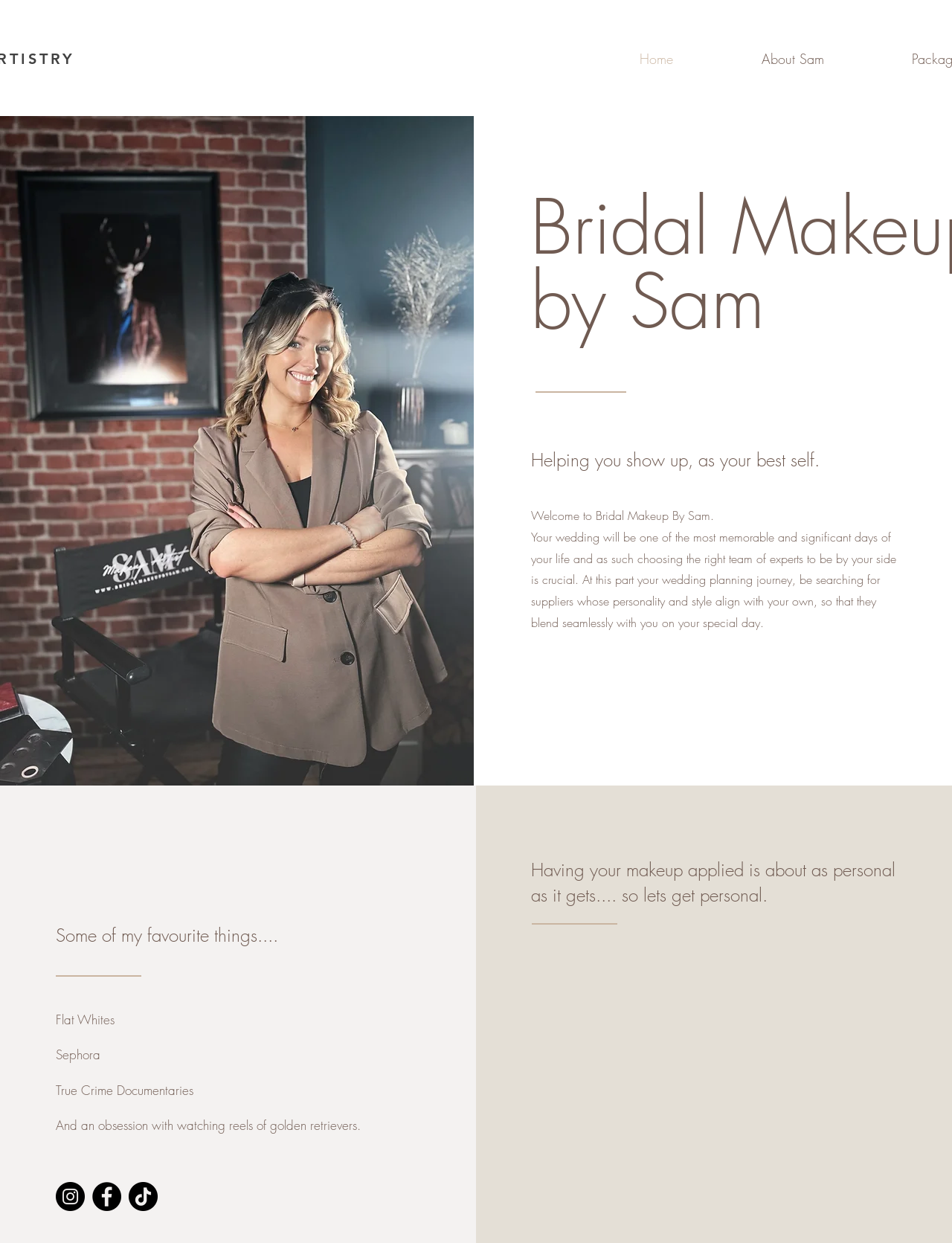Please find the main title text of this webpage.

Bridal Makeup by Sam